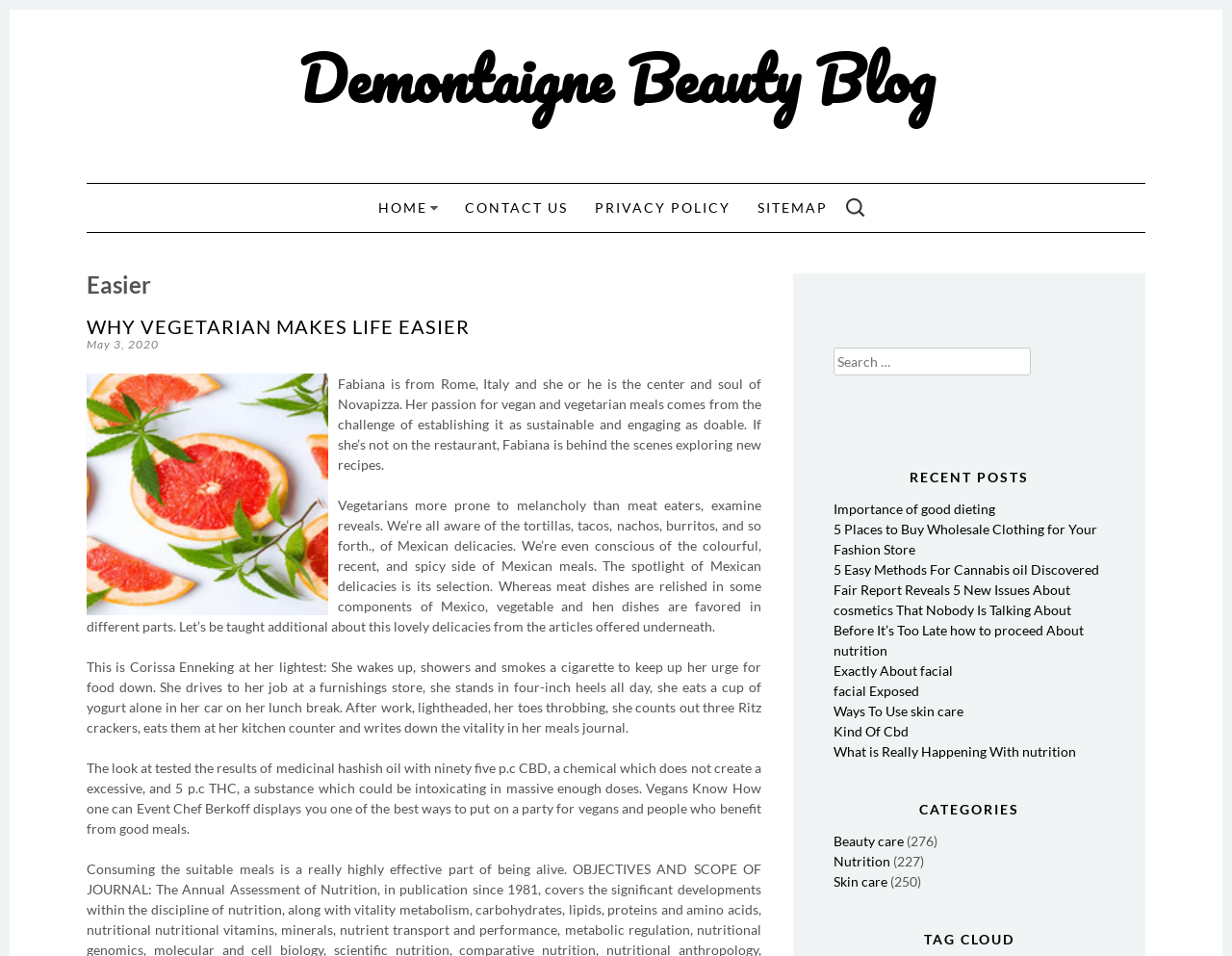Please determine the bounding box coordinates of the element to click on in order to accomplish the following task: "View Beauty care category". Ensure the coordinates are four float numbers ranging from 0 to 1, i.e., [left, top, right, bottom].

[0.676, 0.871, 0.733, 0.888]